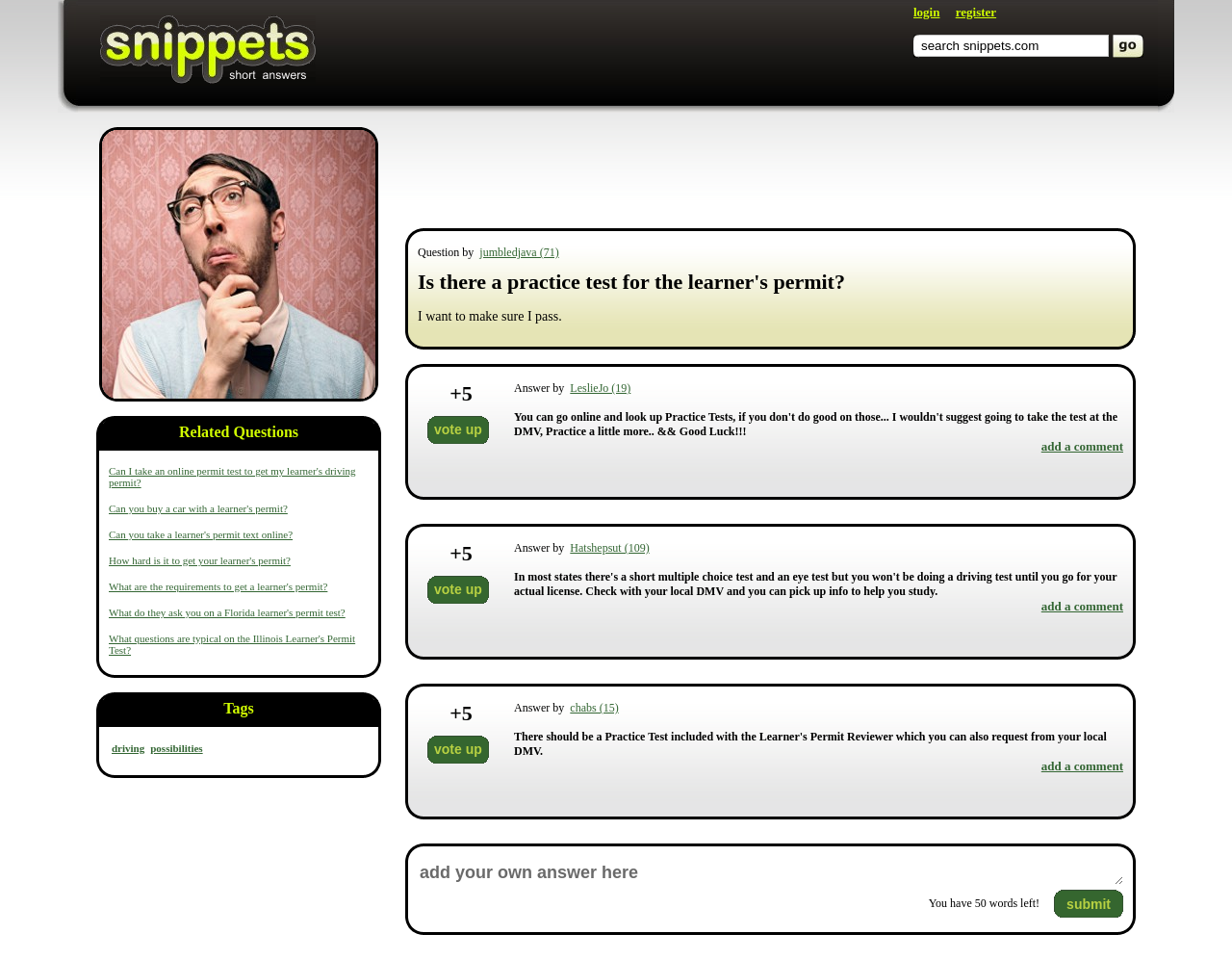Determine the bounding box coordinates for the clickable element to execute this instruction: "Search for products". Provide the coordinates as four float numbers between 0 and 1, i.e., [left, top, right, bottom].

None